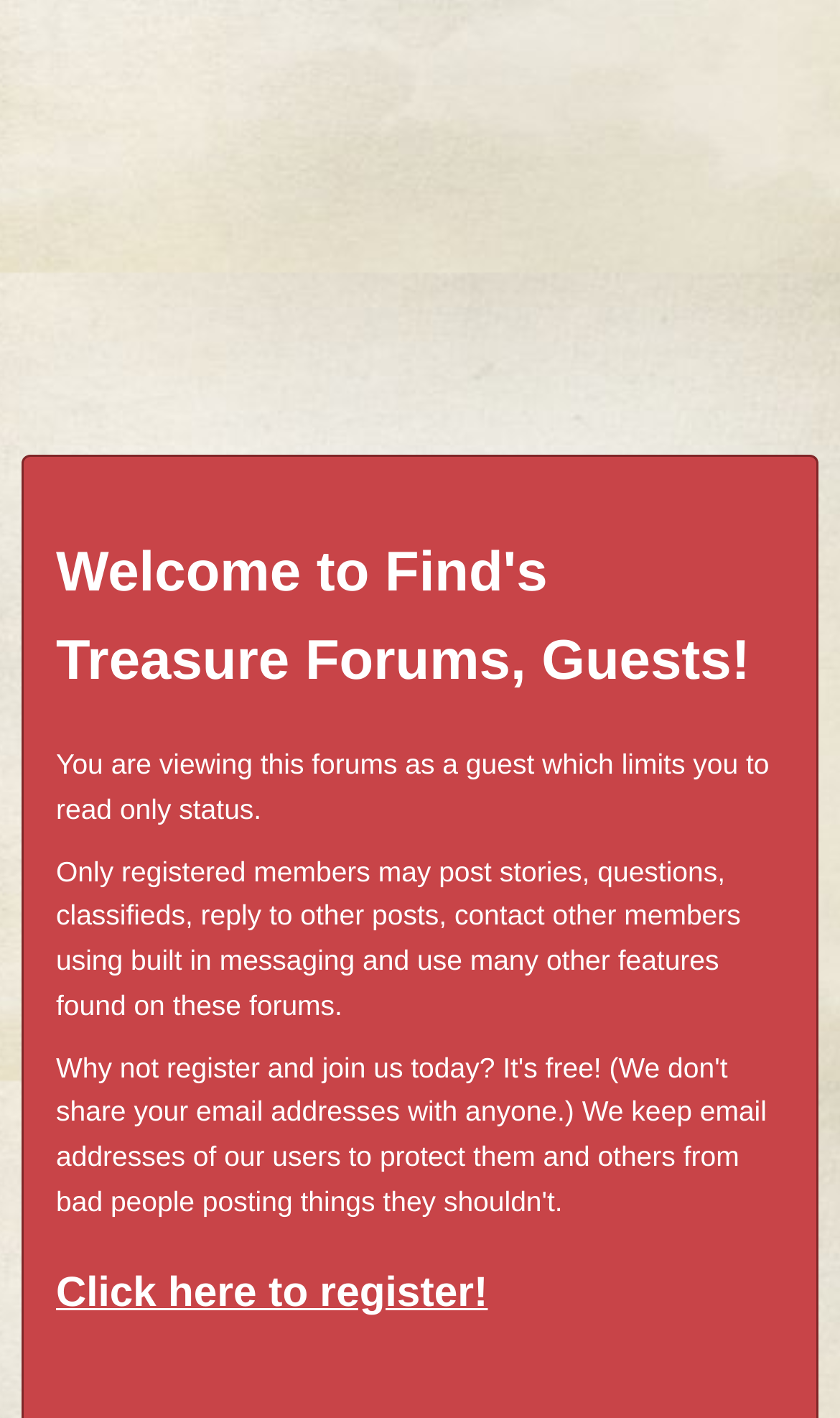Determine the bounding box coordinates of the clickable area required to perform the following instruction: "Go to the forums". The coordinates should be represented as four float numbers between 0 and 1: [left, top, right, bottom].

[0.026, 0.494, 0.186, 0.554]